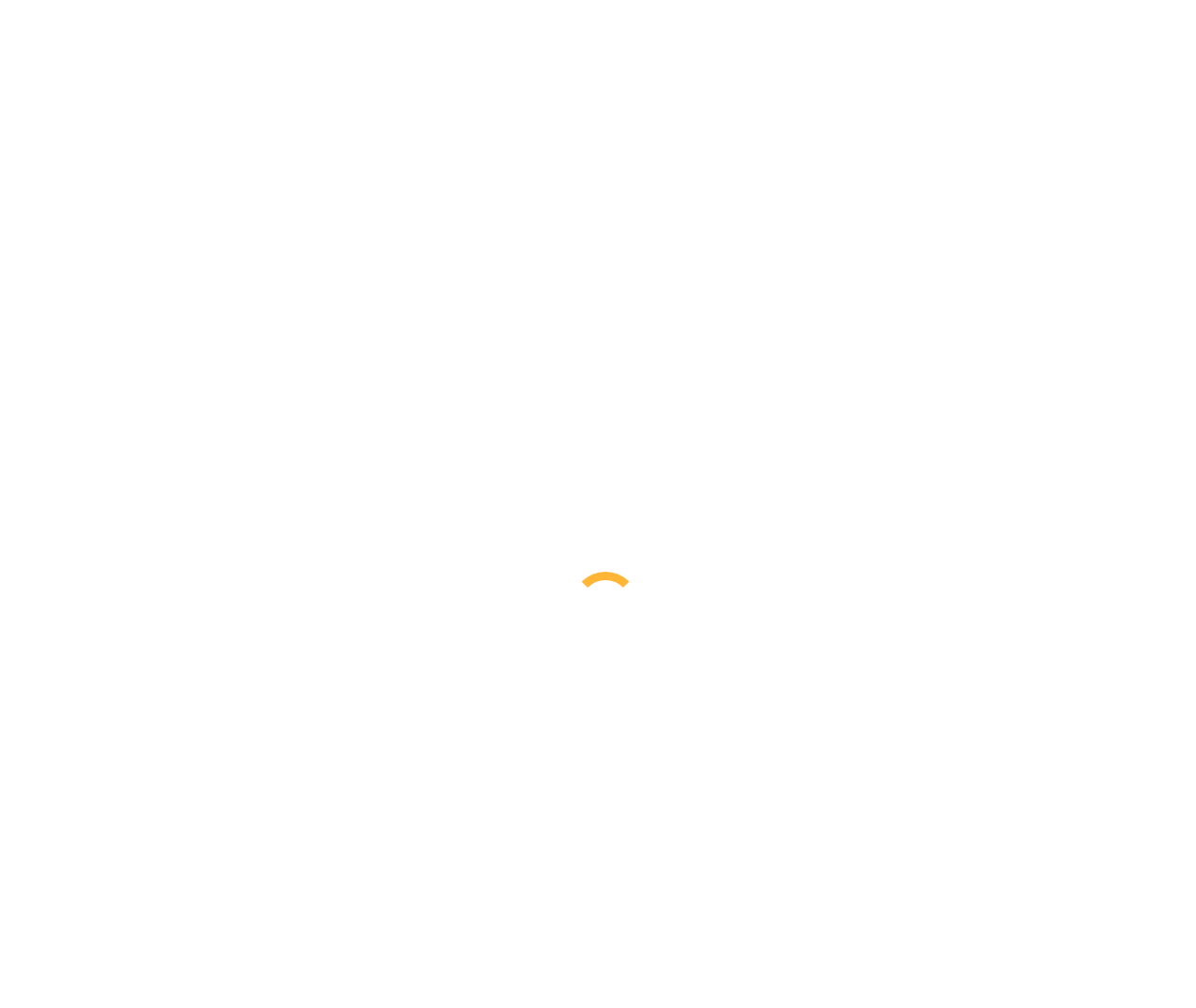Please find the bounding box coordinates of the element that needs to be clicked to perform the following instruction: "Click on Facebook page". The bounding box coordinates should be four float numbers between 0 and 1, represented as [left, top, right, bottom].

[0.006, 0.026, 0.019, 0.042]